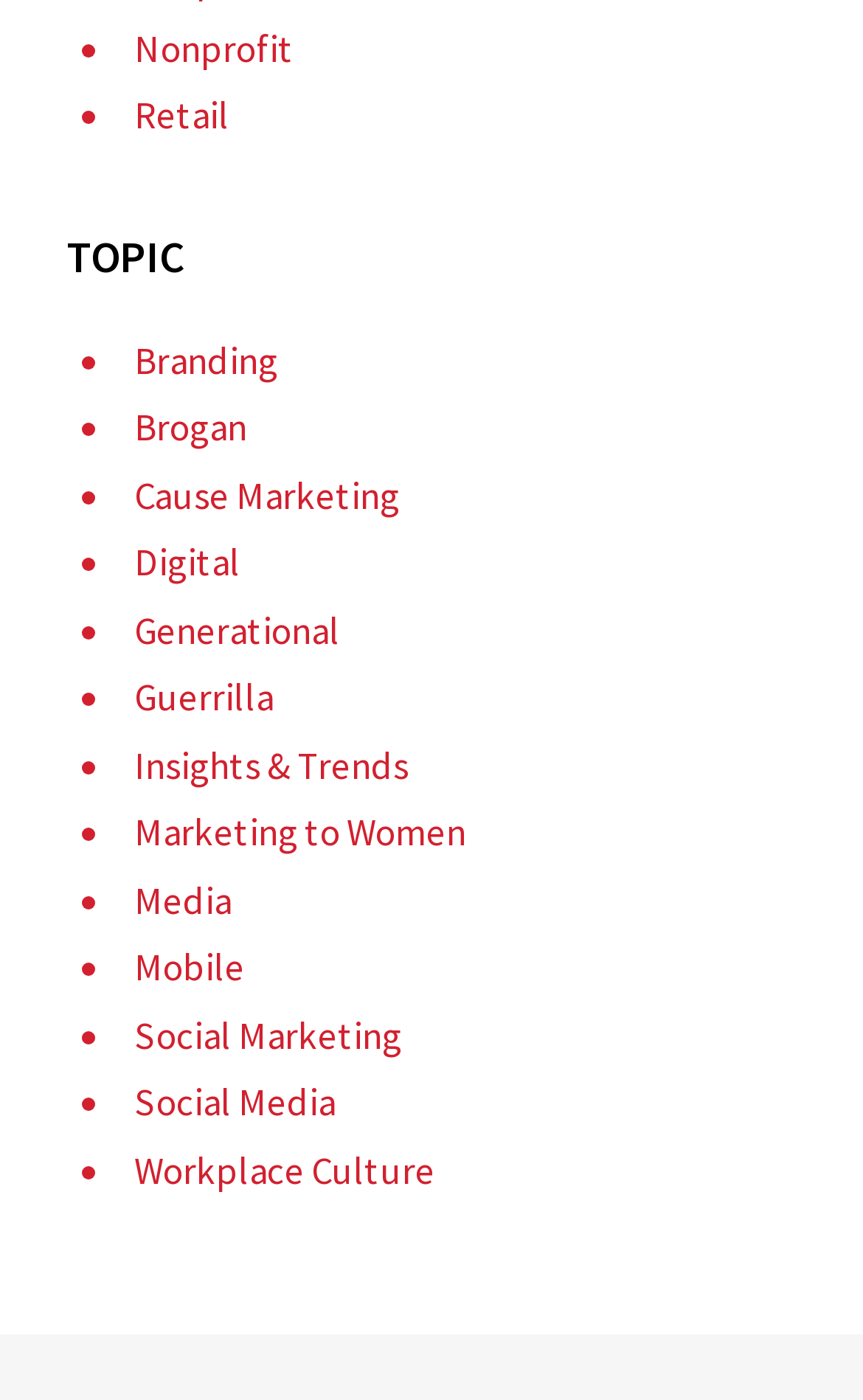Could you indicate the bounding box coordinates of the region to click in order to complete this instruction: "Click on Nonprofit".

[0.156, 0.017, 0.341, 0.052]